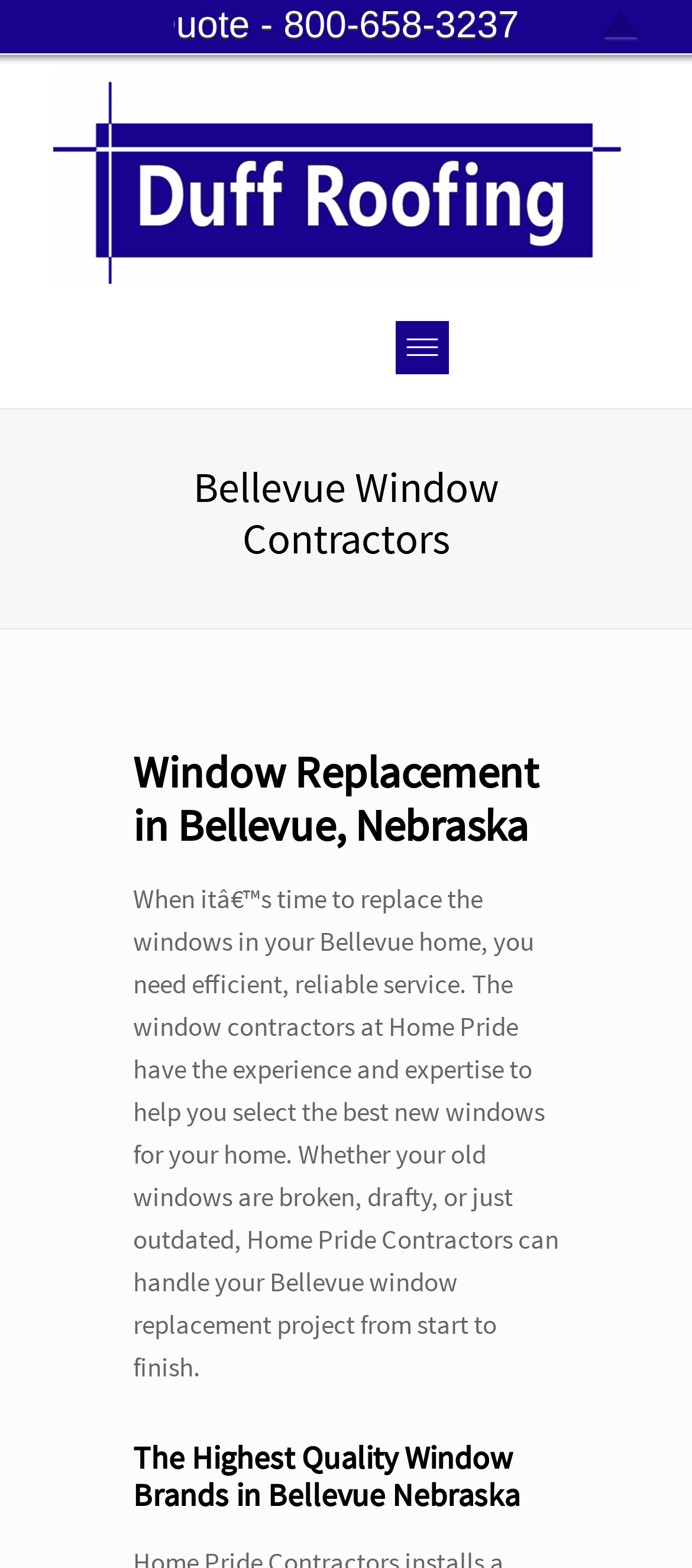How can I contact the company?
Analyze the image and provide a thorough answer to the question.

The webpage has a link element 'Request A Quote' and an image element 'Contact Form' which suggests that users can contact the company by requesting a quote or filling out a contact form.